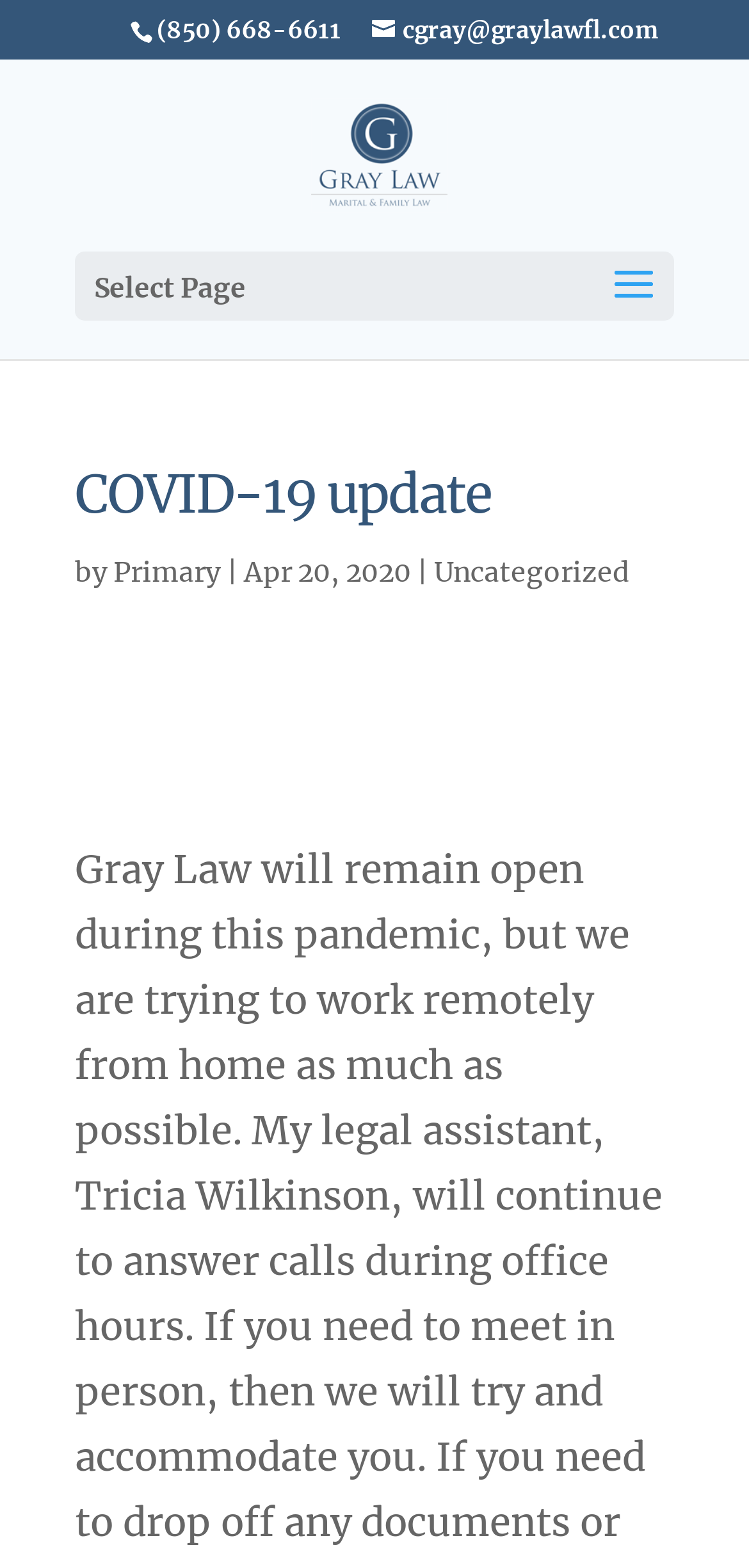Identify the bounding box of the HTML element described here: "cgray@graylawfl.com". Provide the coordinates as four float numbers between 0 and 1: [left, top, right, bottom].

[0.496, 0.01, 0.878, 0.028]